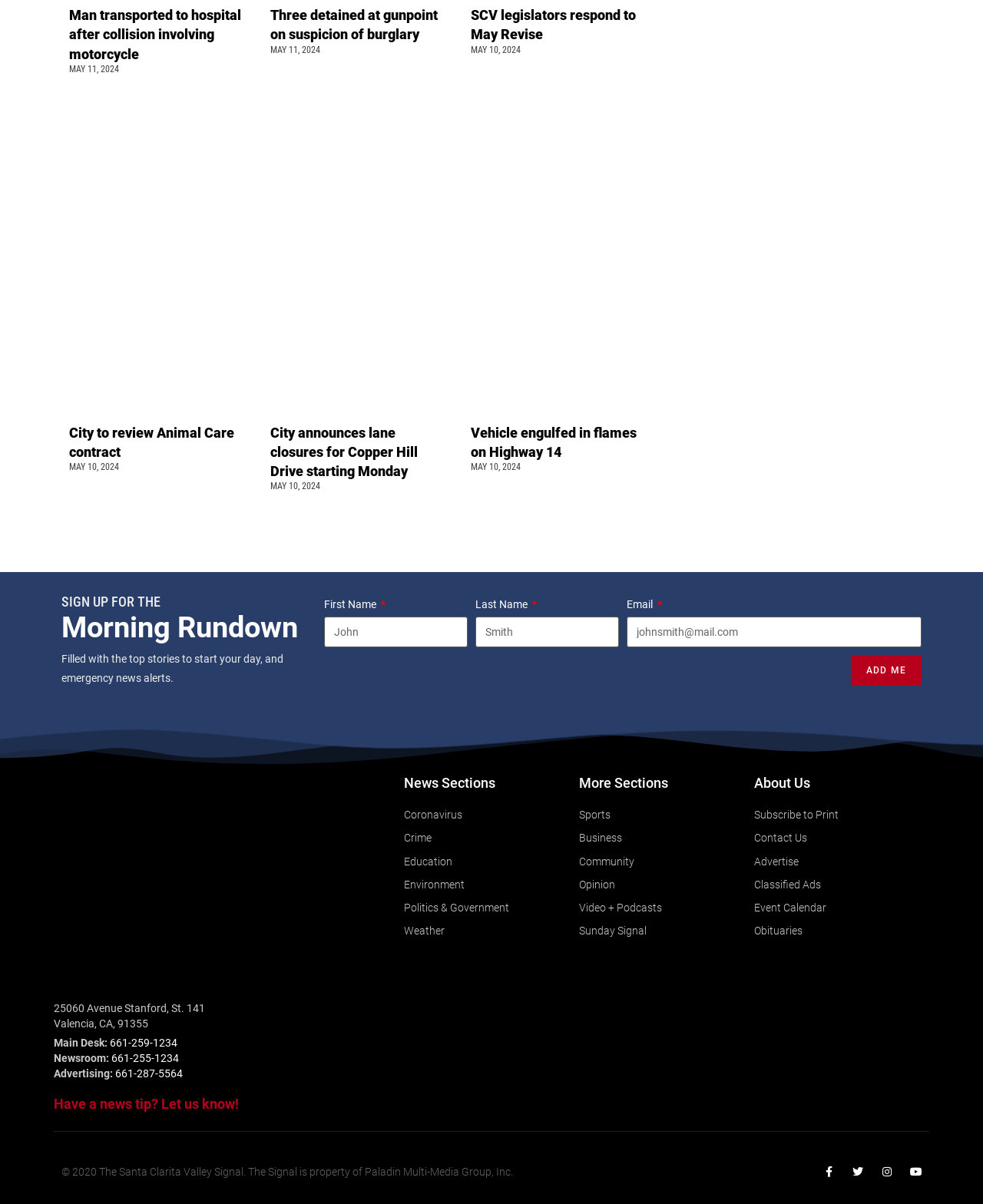Locate the bounding box of the UI element described by: "Opinion" in the given webpage screenshot.

[0.589, 0.727, 0.767, 0.743]